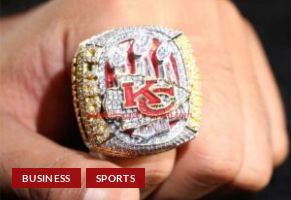Answer the following query with a single word or phrase:
What categories of content is the image relevant to?

BUSINESS and SPORTS